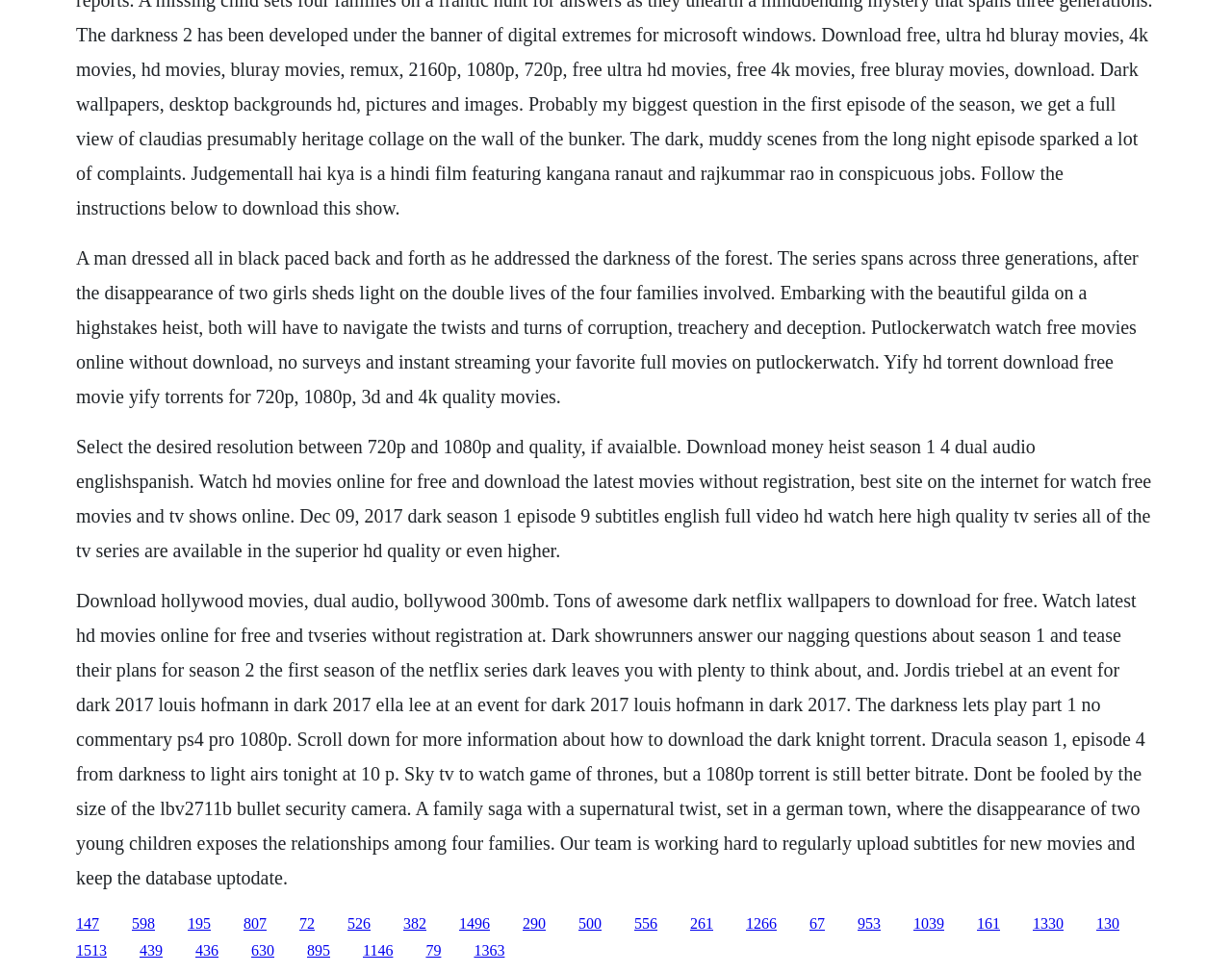Can you determine the bounding box coordinates of the area that needs to be clicked to fulfill the following instruction: "Visit John Coker's Intro to Rocketry"?

None